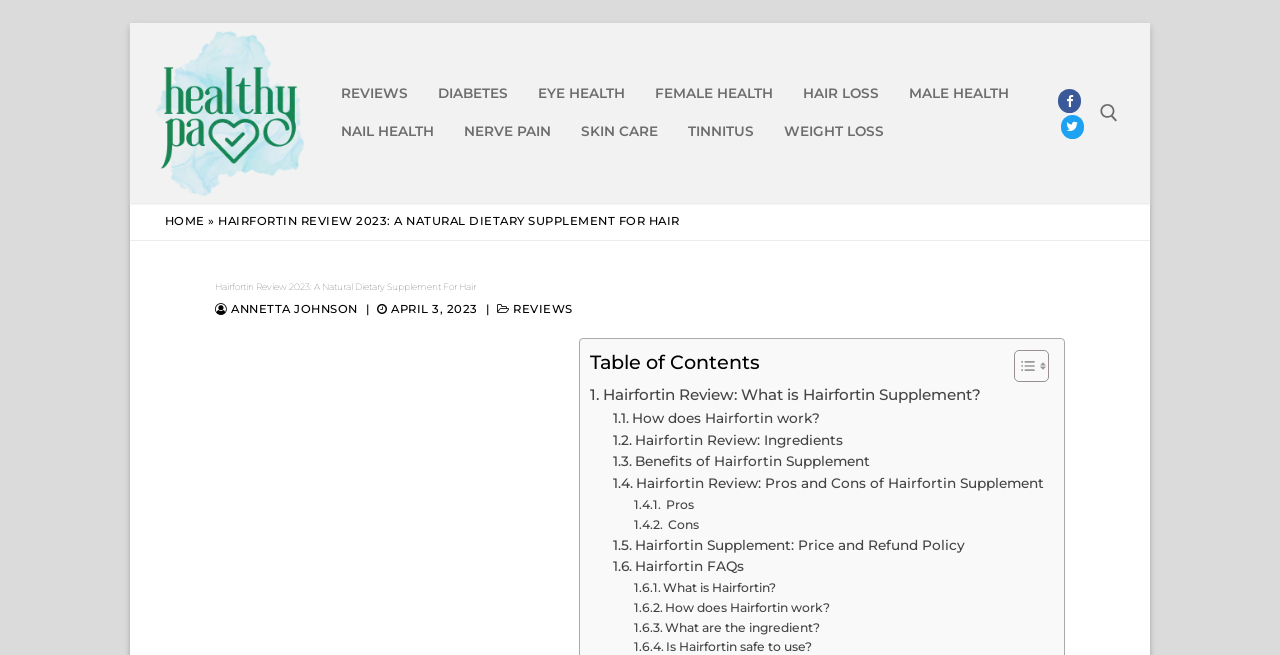Locate the coordinates of the bounding box for the clickable region that fulfills this instruction: "Check Facebook page".

[0.826, 0.136, 0.845, 0.172]